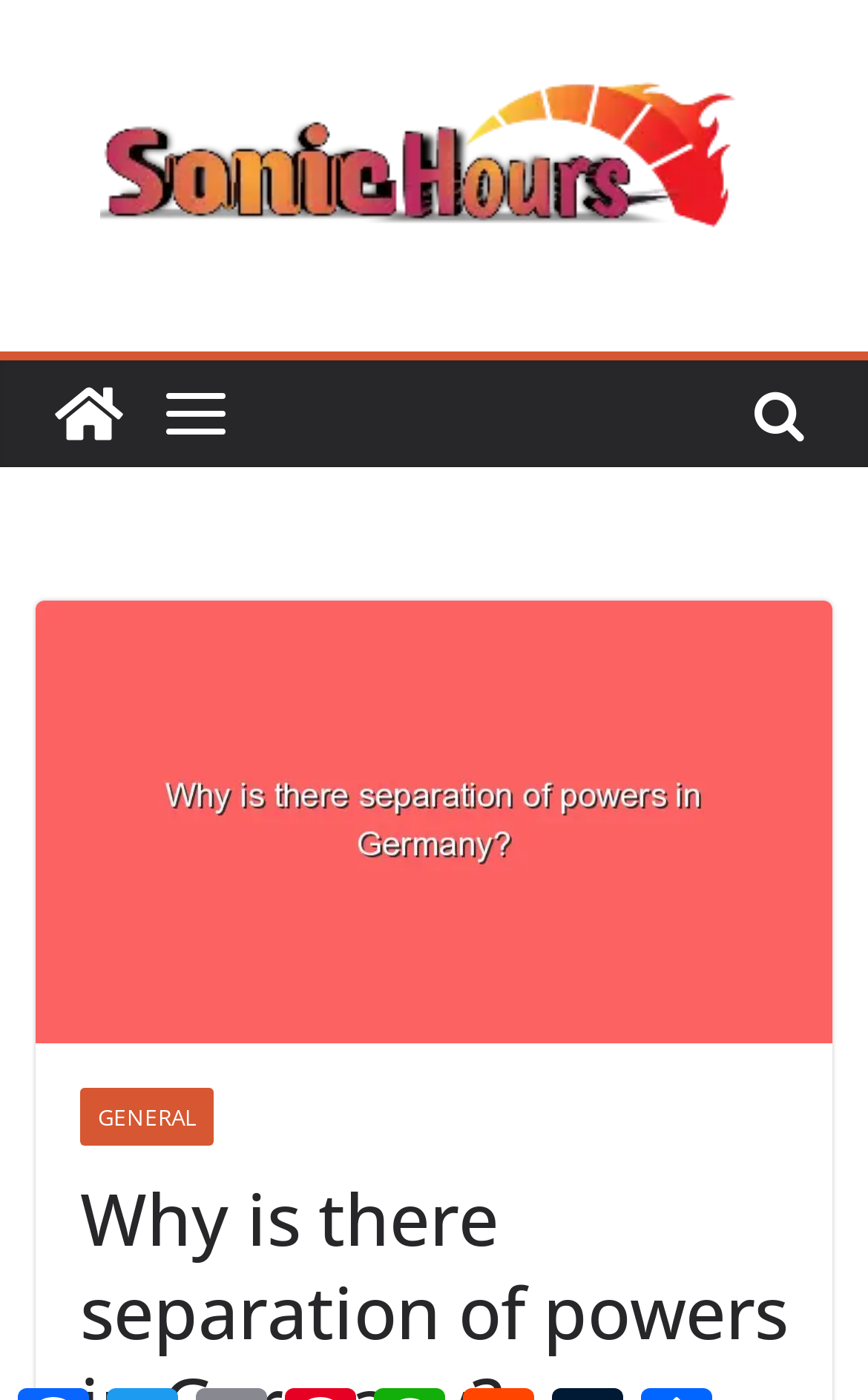Please provide a detailed answer to the question below based on the screenshot: 
What is the topic of the main image?

The main image on the webpage is related to the topic of 'separation of powers in Germany', which is indicated by the image description 'why is there separation of powers in germany 10858' and its bounding box of [0.041, 0.429, 0.959, 0.745].